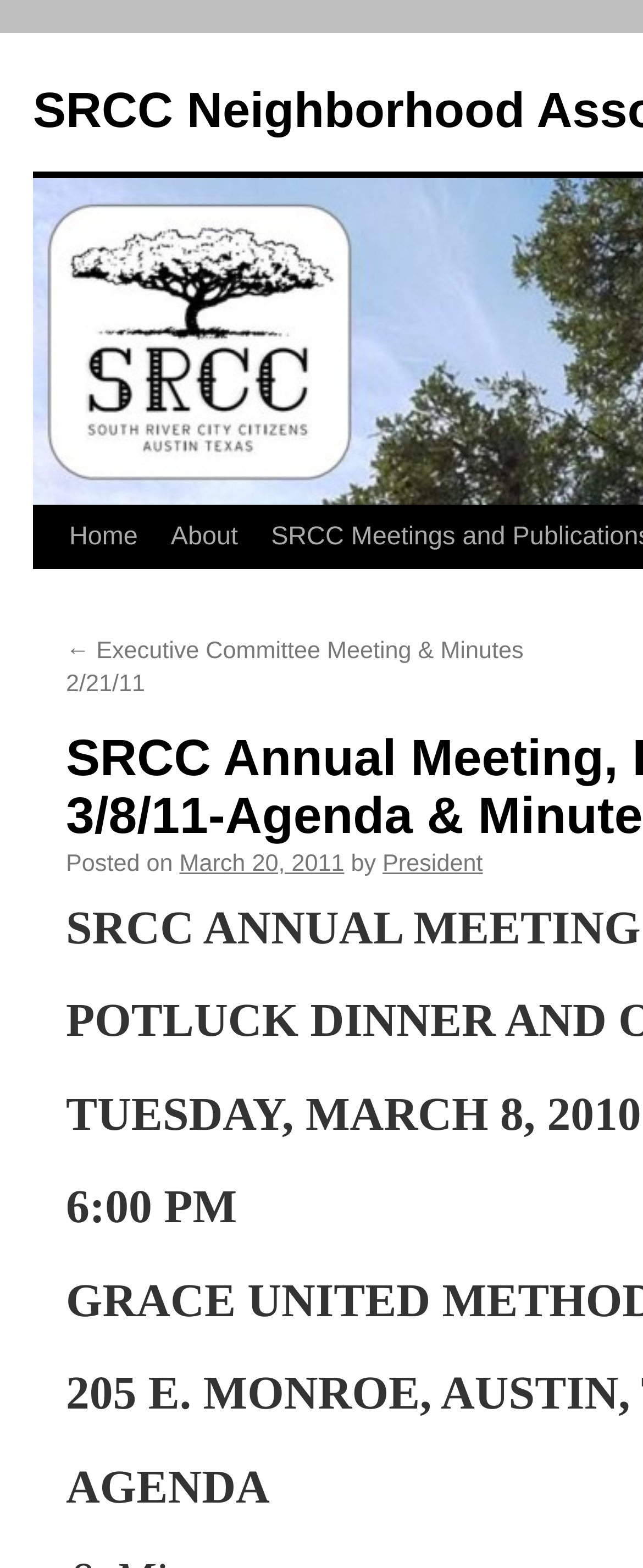Answer the question in a single word or phrase:
What is the date of the SRCC Annual Meeting?

March 8, 2011